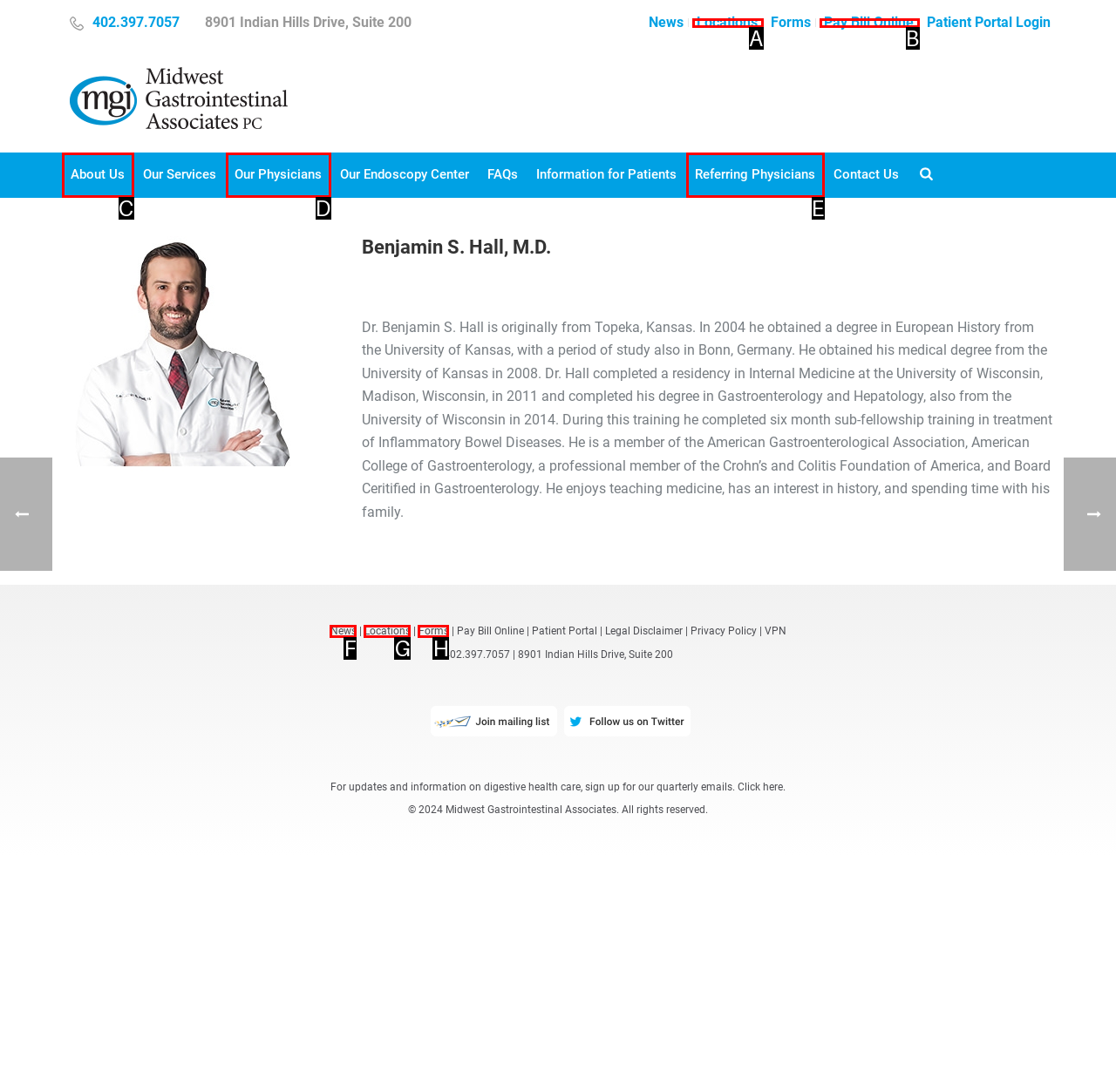Which HTML element matches the description: parent_node: Email * aria-describedby="email-notes" name="email" the best? Answer directly with the letter of the chosen option.

None